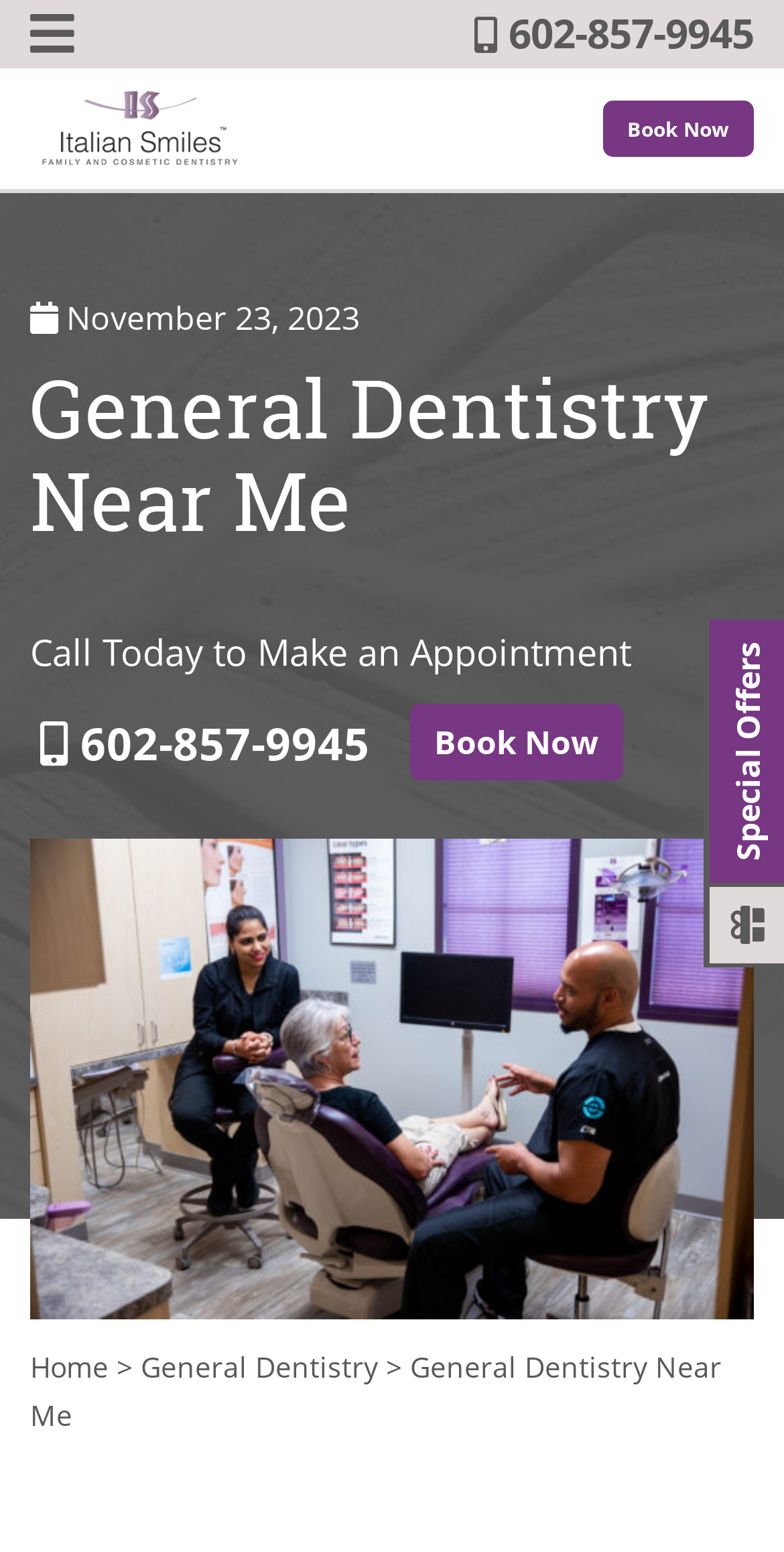Generate a comprehensive description of the contents of the webpage.

The webpage is about general dentistry and finding a dentist near you. At the top, there is a phone number "602-857-9945" displayed prominently, along with a link to book an appointment. Below this, there is a table with a logo of "Italian Smiles Family and Cosmetic Dentistry" on the left and a "Book Now" button on the right.

Further down, the current date "November 23, 2023" is displayed, followed by a heading "General Dentistry Near Me" that spans the entire width of the page. Below this heading, there is a call-to-action text "Call Today to Make an Appointment" and another instance of the phone number "602-857-9945" and "Book Now" button.

On the lower half of the page, there is a large image related to "Delta Dental Insurance". At the very bottom, there is a navigation menu with links to "Home", "General Dentistry", and "General Dentistry Near Me", with a "Special Offers" link on the right side of the page.